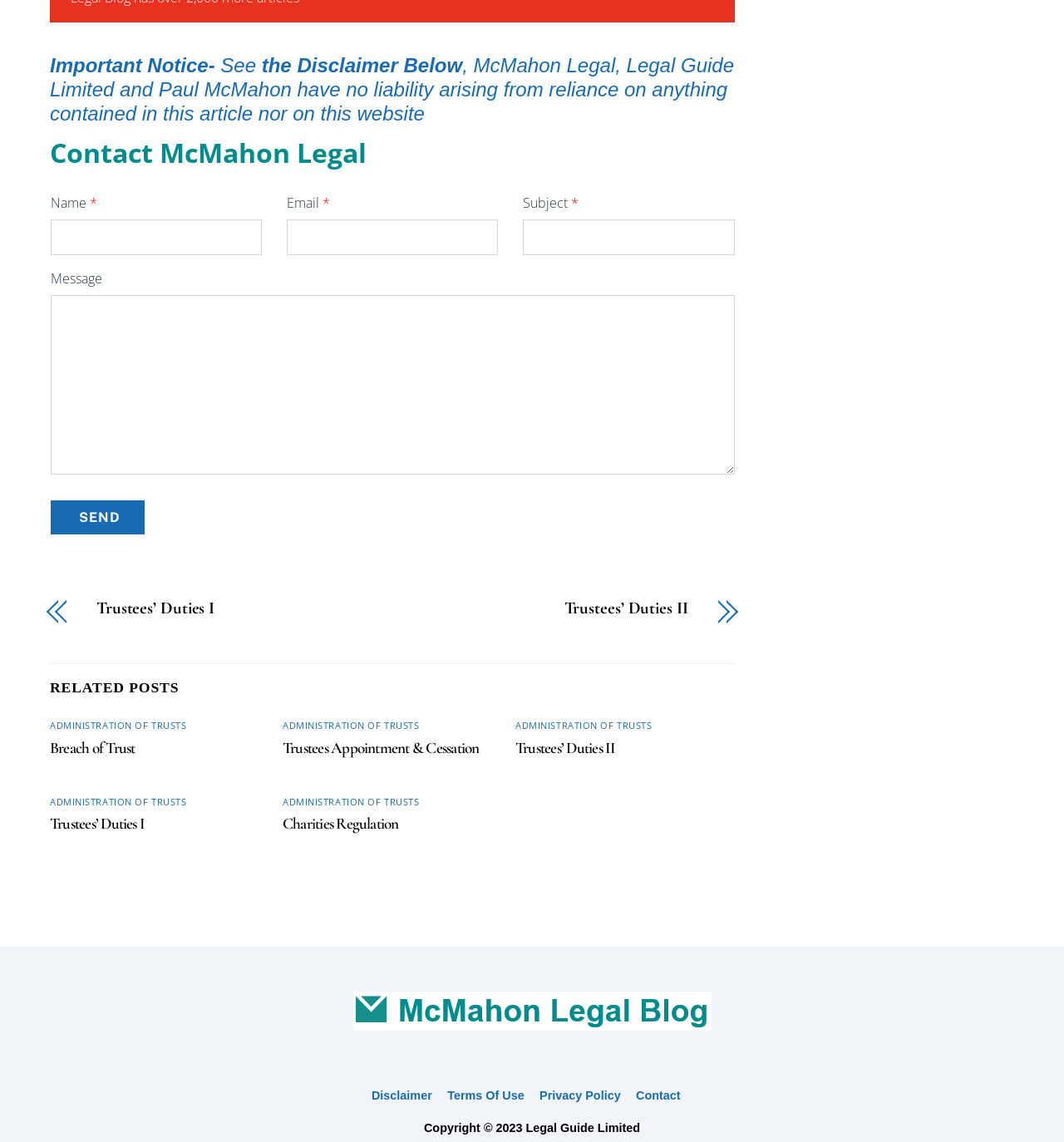Provide the bounding box coordinates of the area you need to click to execute the following instruction: "Read the article about Trustees’ Duties I".

[0.091, 0.525, 0.349, 0.54]